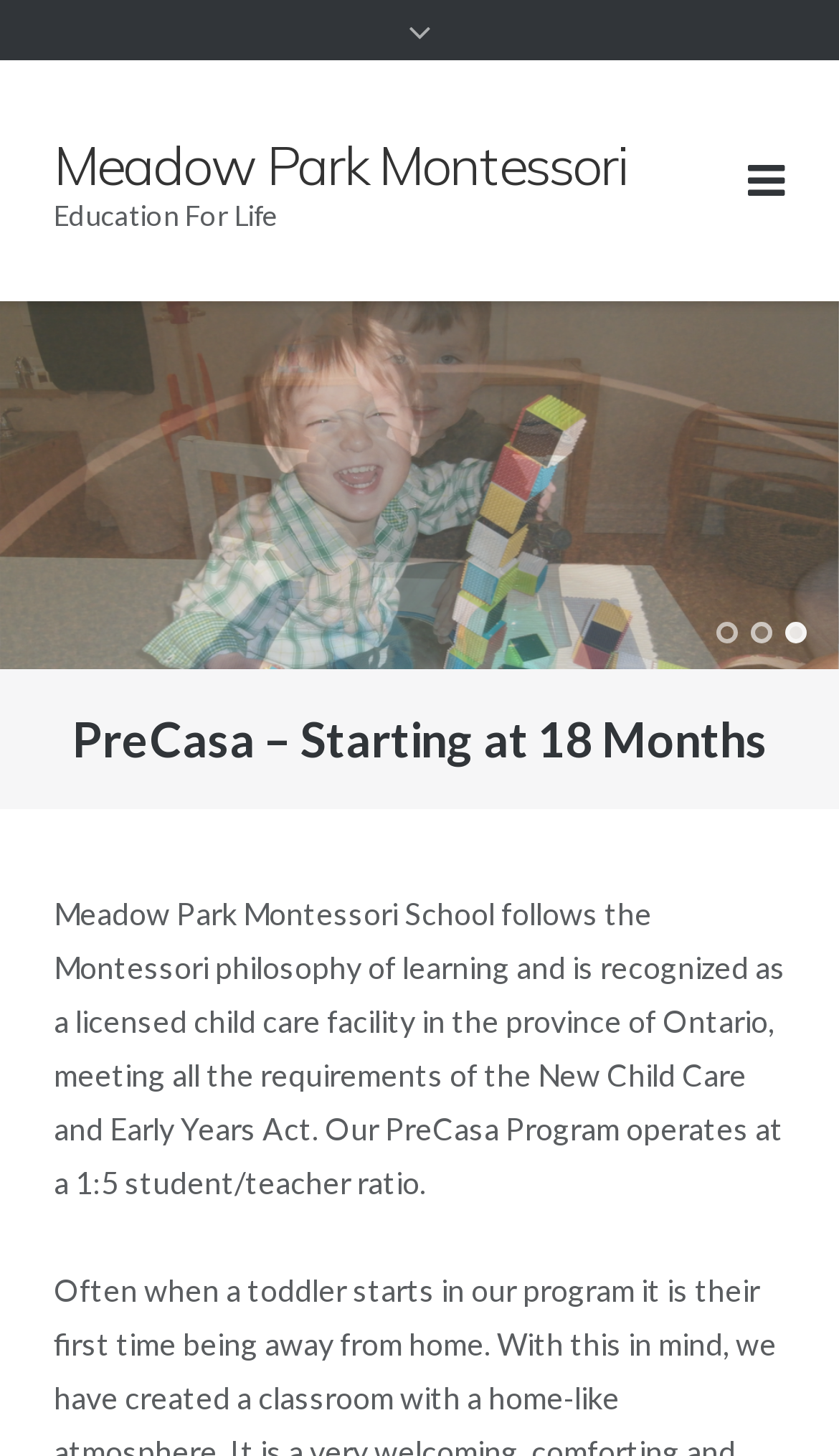What is the philosophy of learning followed by the school?
Using the image, provide a concise answer in one word or a short phrase.

Montessori